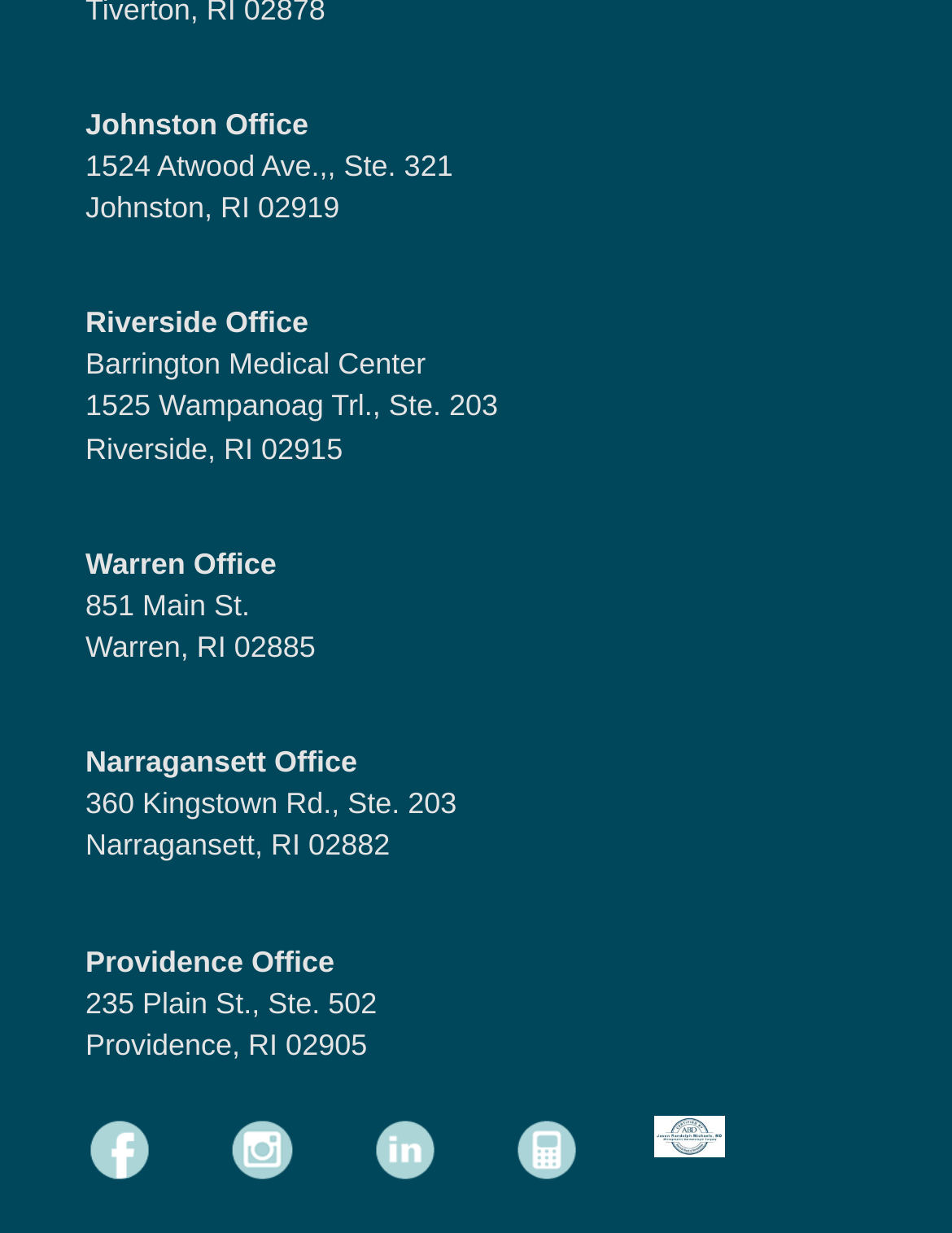Please locate the bounding box coordinates of the element that should be clicked to achieve the given instruction: "Follow on Facebook".

[0.09, 0.905, 0.162, 0.961]